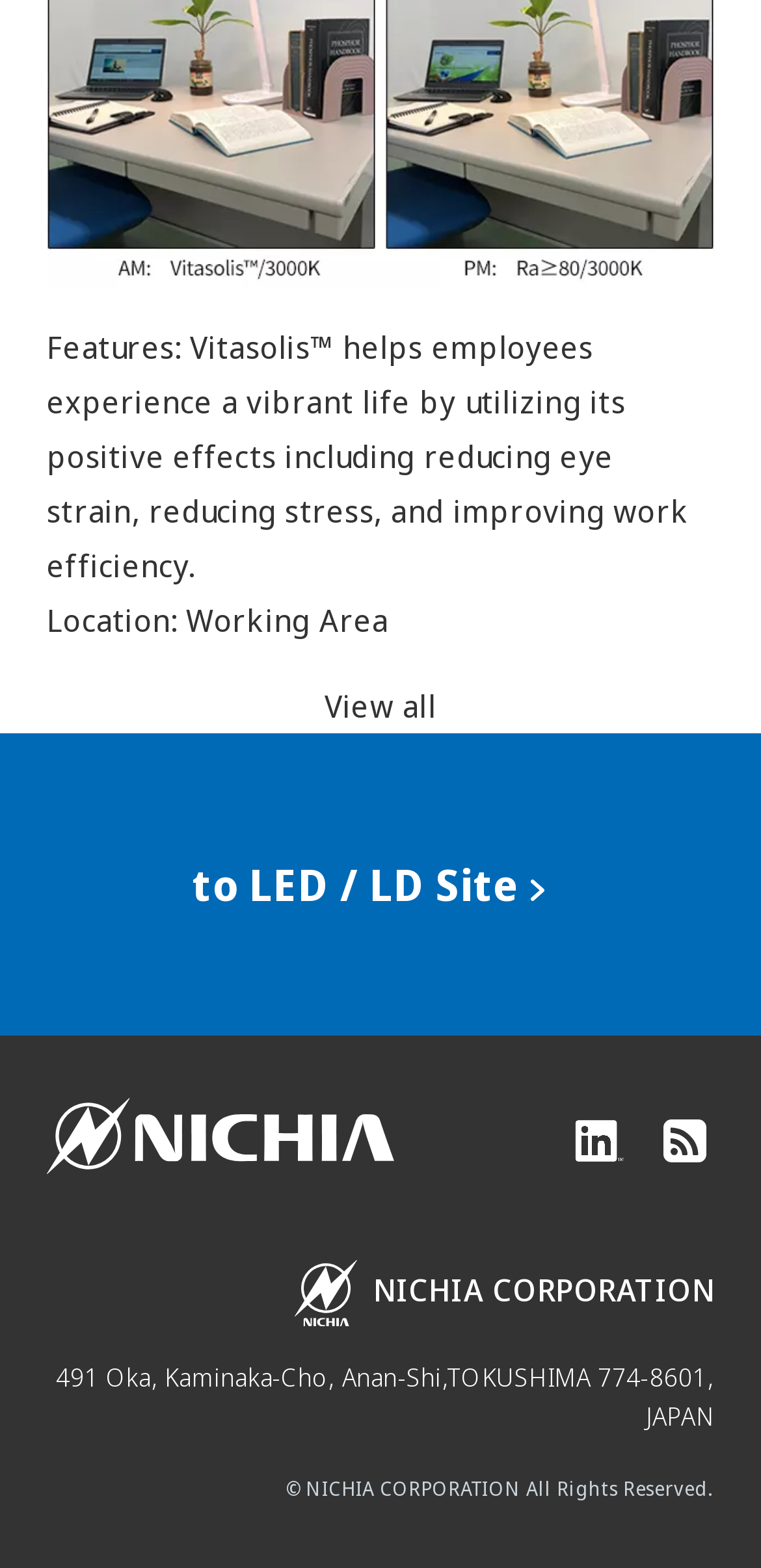What is the purpose of Vitasolis?
Use the image to answer the question with a single word or phrase.

Reducing eye strain, stress, and improving work efficiency